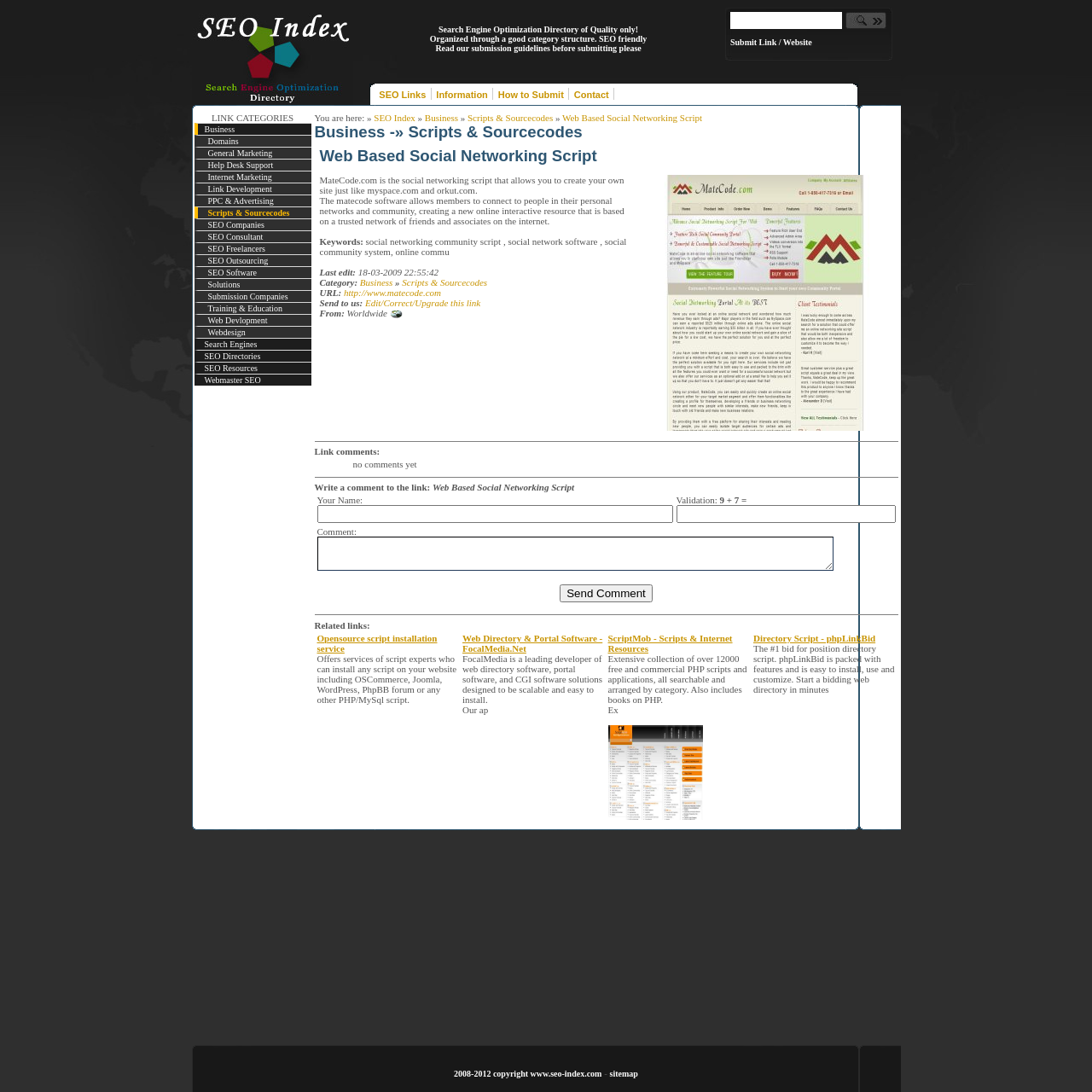Can you find the bounding box coordinates for the element that needs to be clicked to execute this instruction: "Contact the webmaster"? The coordinates should be given as four float numbers between 0 and 1, i.e., [left, top, right, bottom].

[0.521, 0.081, 0.563, 0.091]